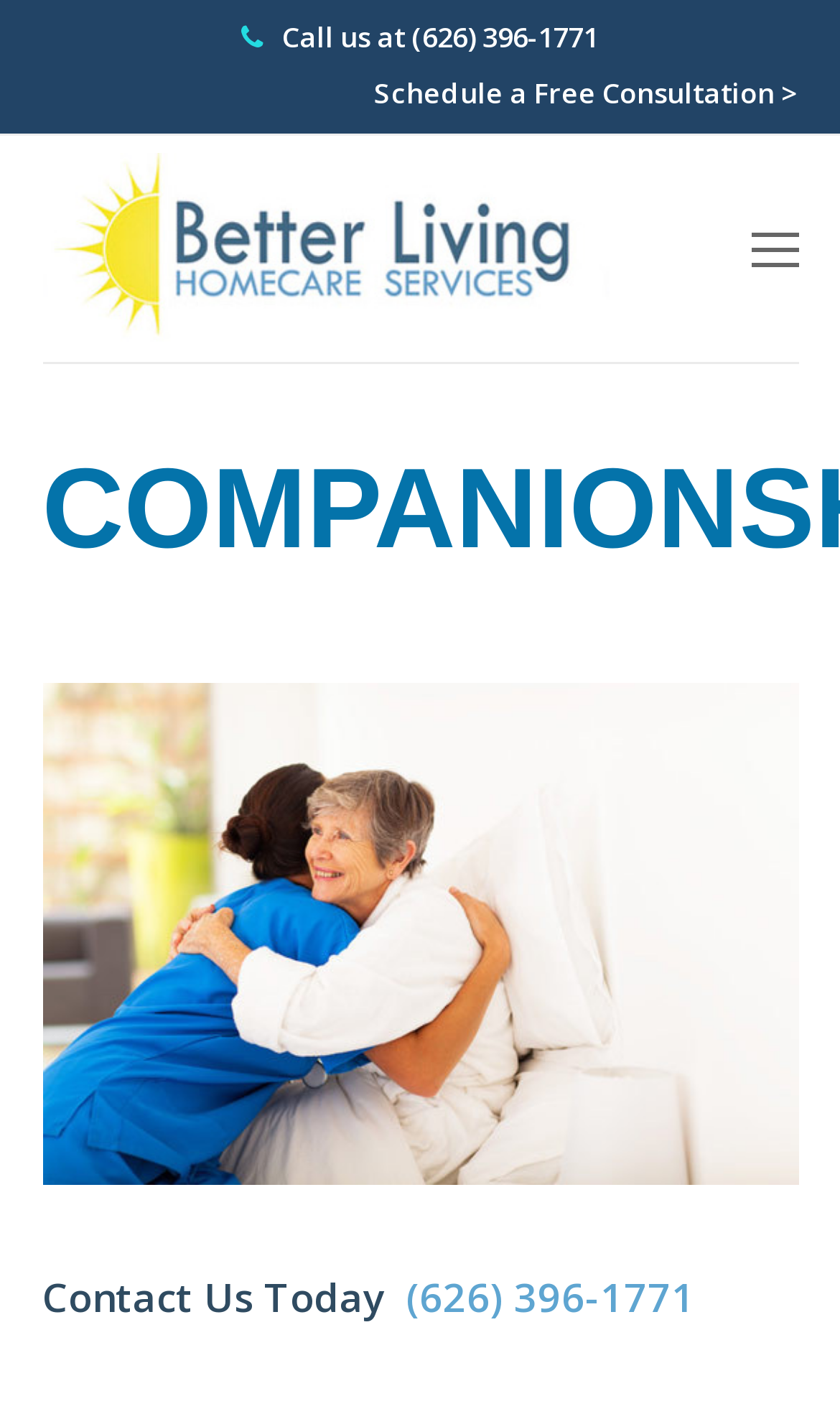How can users contact Better Living Homecare?
Please provide a single word or phrase as your answer based on the image.

By phone or through the 'Contact Us' link